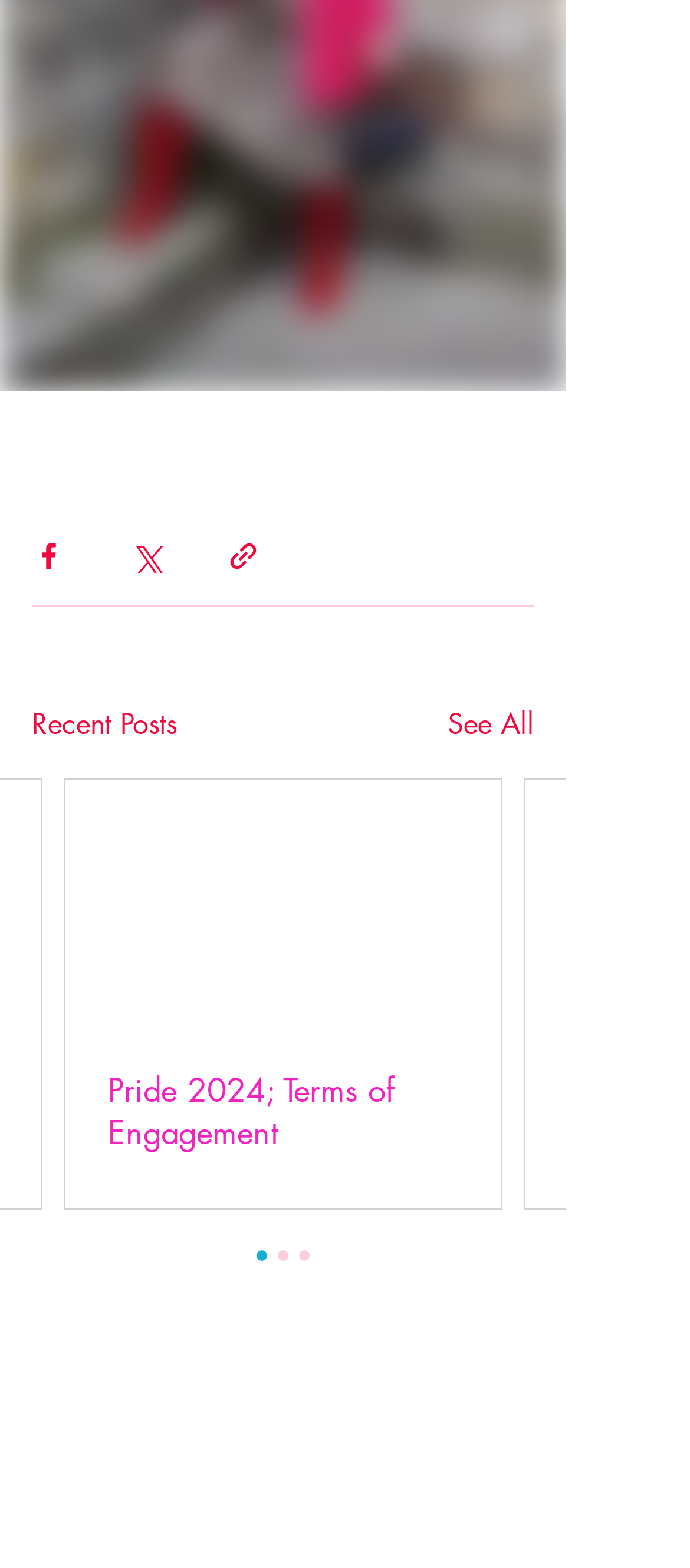How many articles are displayed in the 'Recent Posts' section?
Based on the image, give a one-word or short phrase answer.

At least one